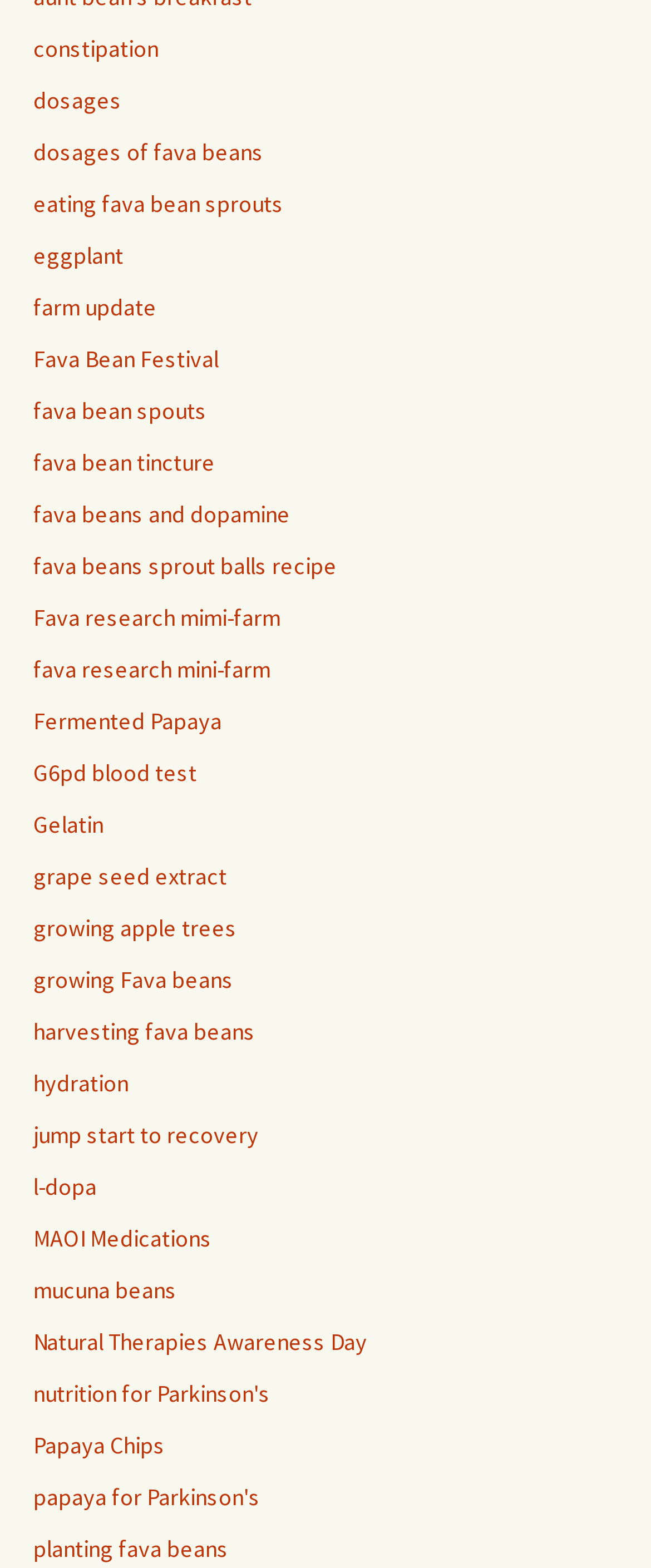Locate the bounding box coordinates of the area to click to fulfill this instruction: "read about fava bean sprouts". The bounding box should be presented as four float numbers between 0 and 1, in the order [left, top, right, bottom].

[0.051, 0.12, 0.436, 0.139]